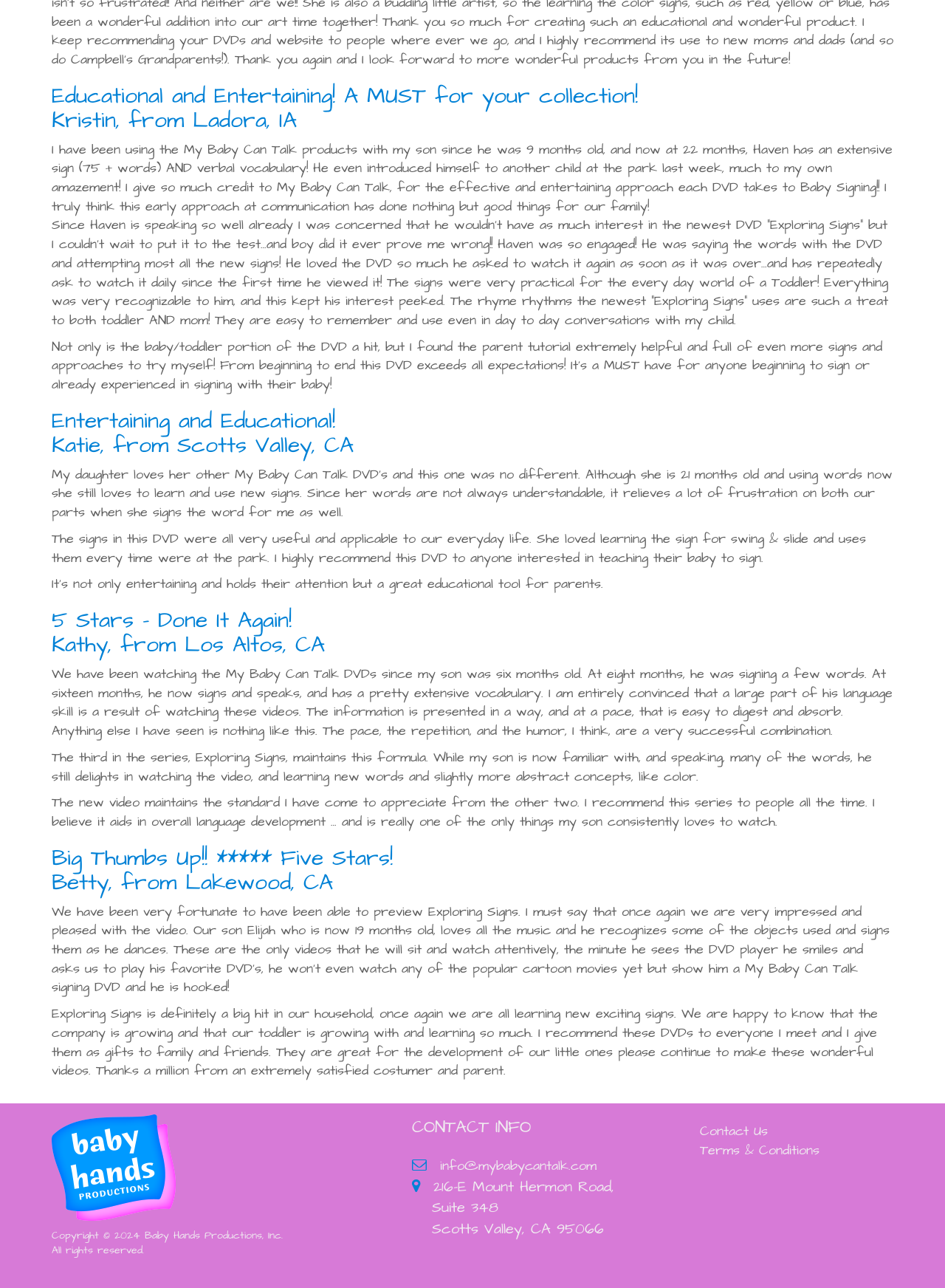Identify the bounding box coordinates for the UI element described as: "Contact Us".

[0.74, 0.871, 0.812, 0.885]